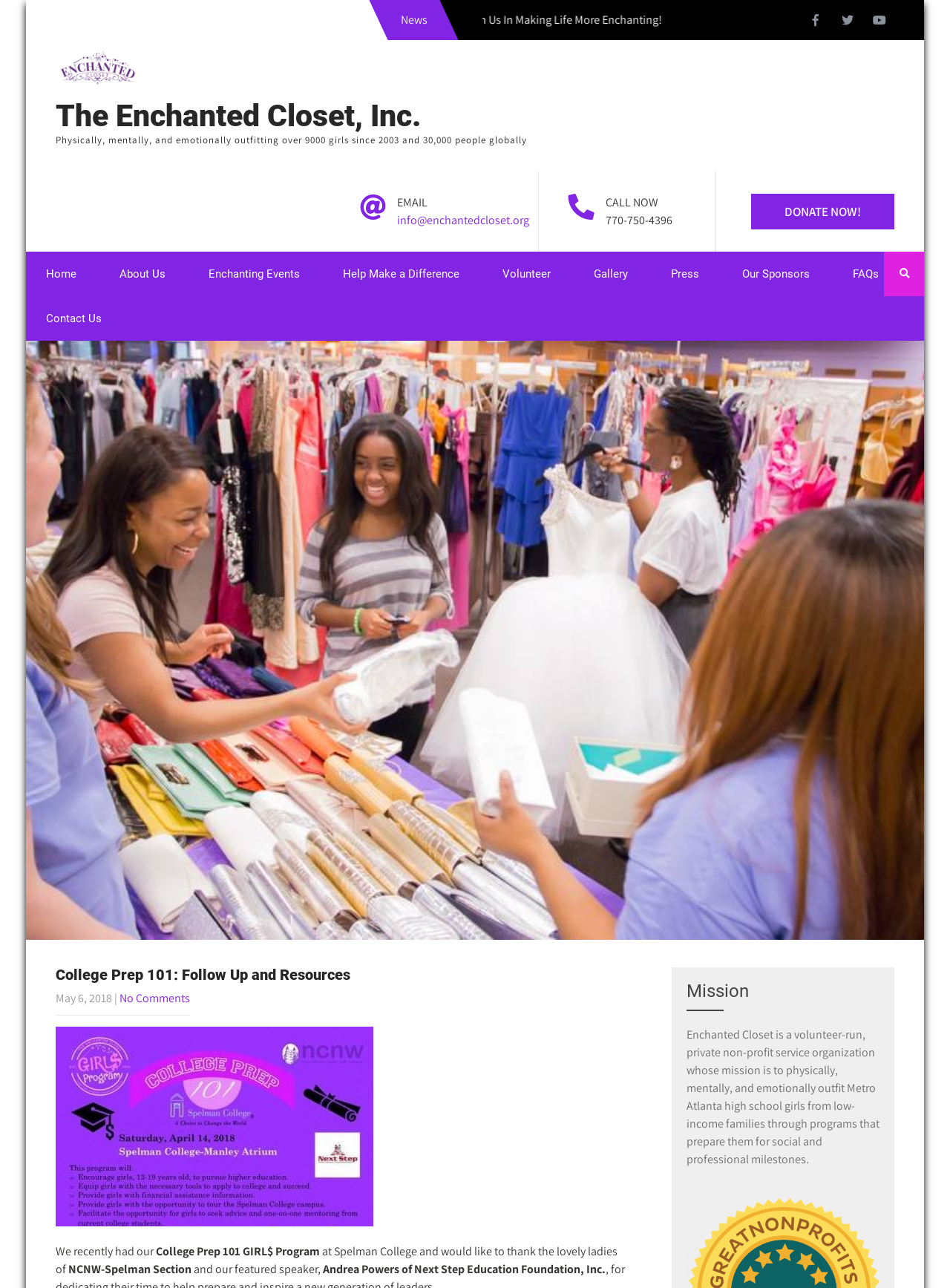What is the phone number to call?
Using the visual information, reply with a single word or short phrase.

770-750-4396